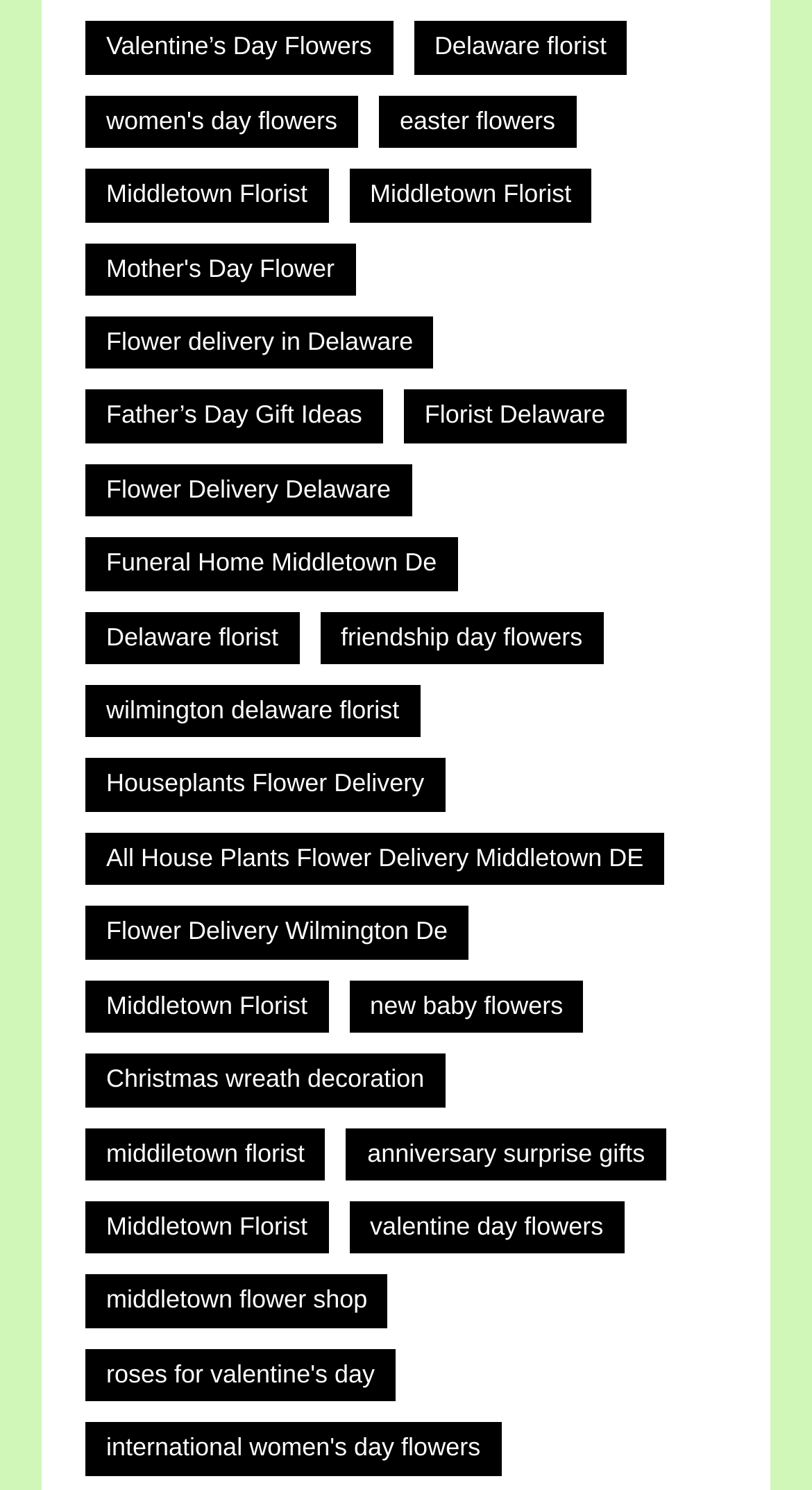What is the most popular flower delivery occasion?
Please use the image to provide a one-word or short phrase answer.

Valentine's Day